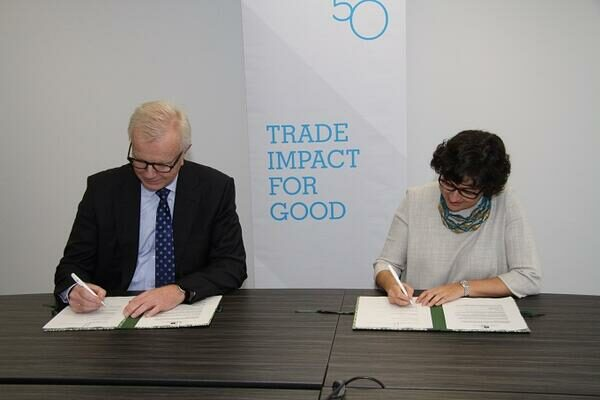Review the image closely and give a comprehensive answer to the question: What is the phrase on the backdrop behind the representatives?

The backdrop behind the two representatives features a prominent phrase, 'TRADE IMPACT FOR GOOD', which suggests that the partnership or agreement being signed is focused on promoting positive and beneficial trade practices.